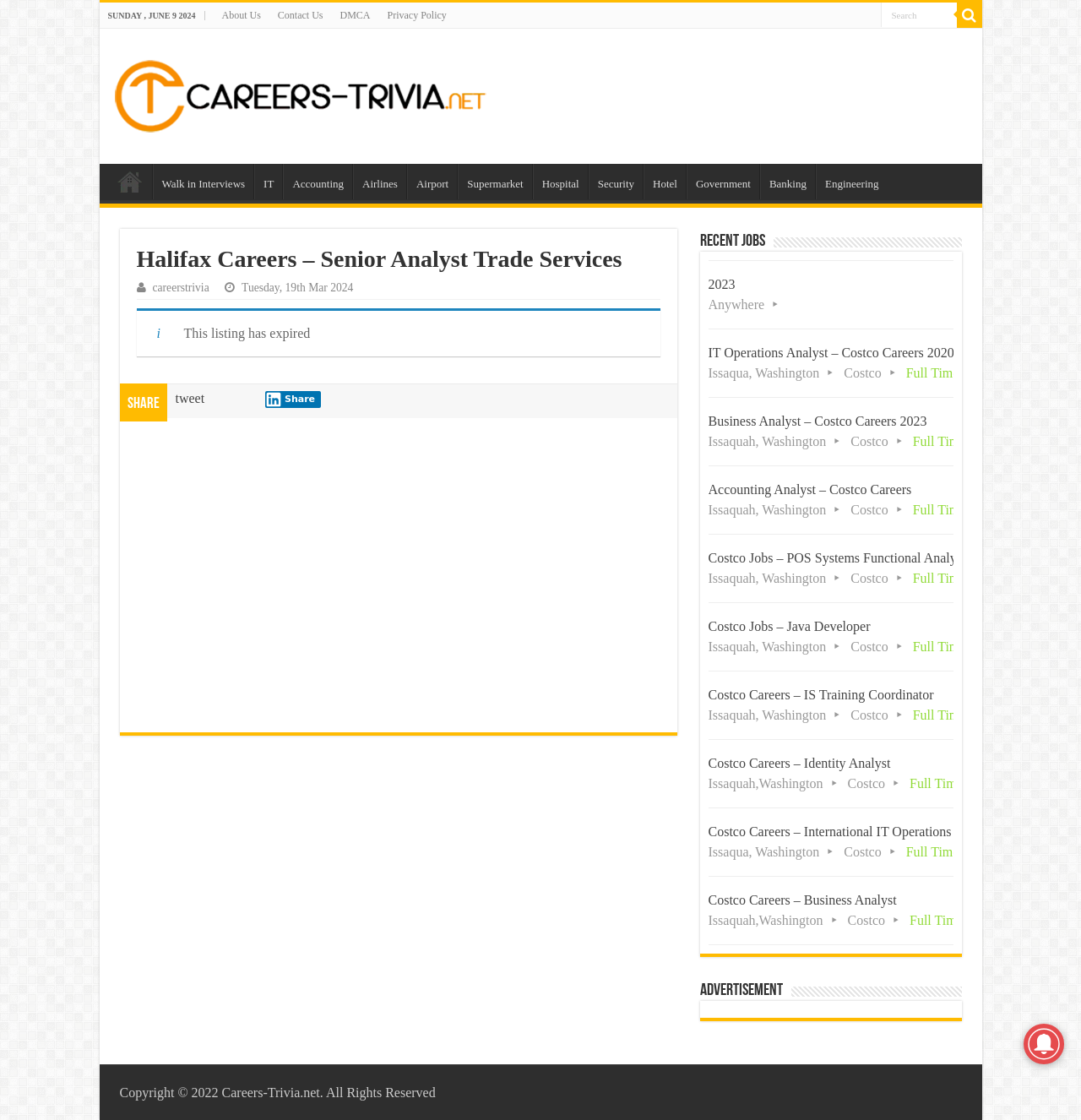Carefully examine the image and provide an in-depth answer to the question: How many job categories are listed on the webpage?

I counted the number of links in the section with job categories, starting from 'Home' and ending at 'Engineering', and found 14 links in total.